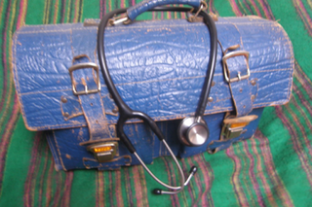What is the background of the image?
Please use the image to provide a one-word or short phrase answer.

A vibrant, striped textile